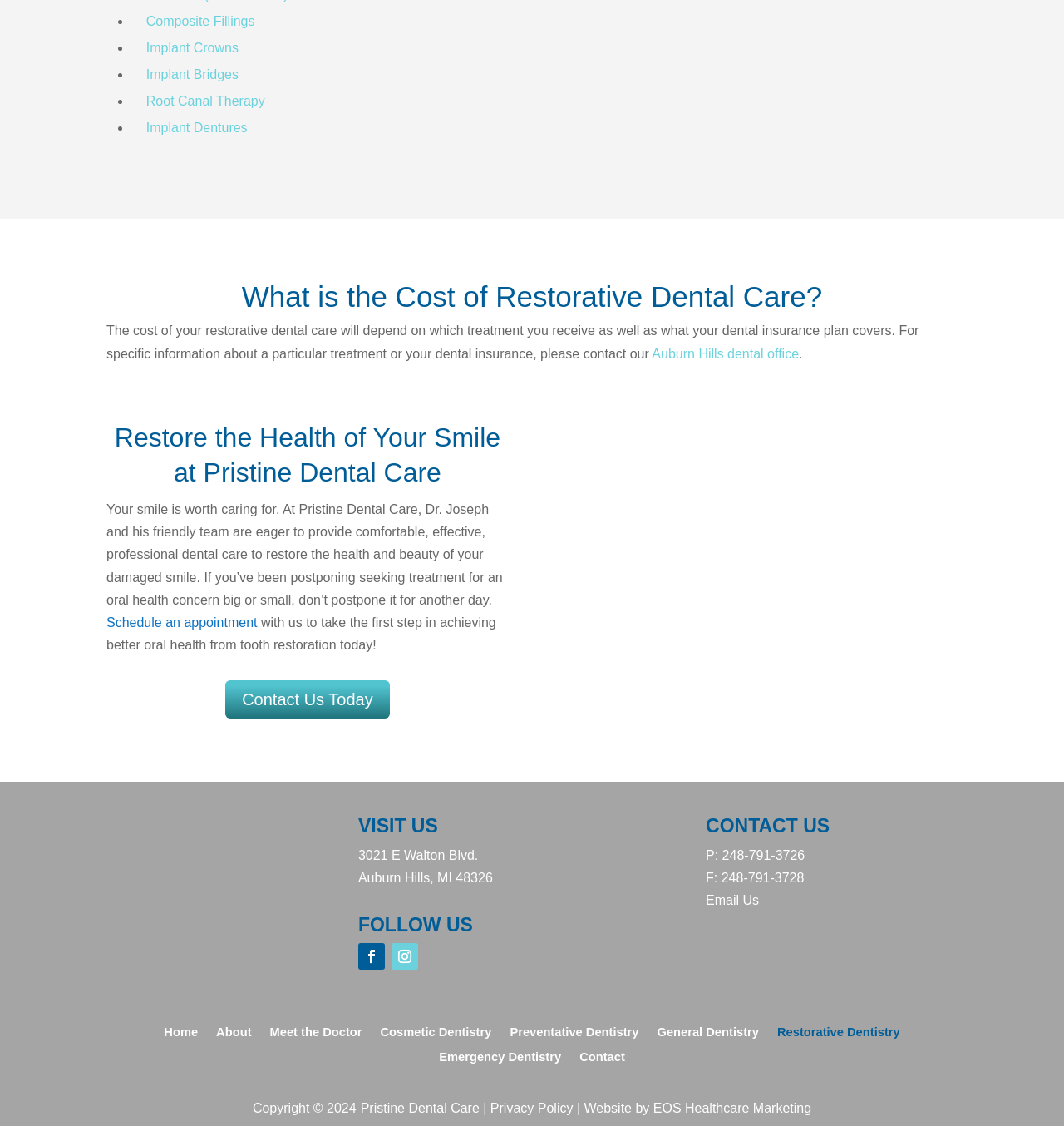Please answer the following question using a single word or phrase: 
What is the name of the dental care office?

Pristine Dental Care